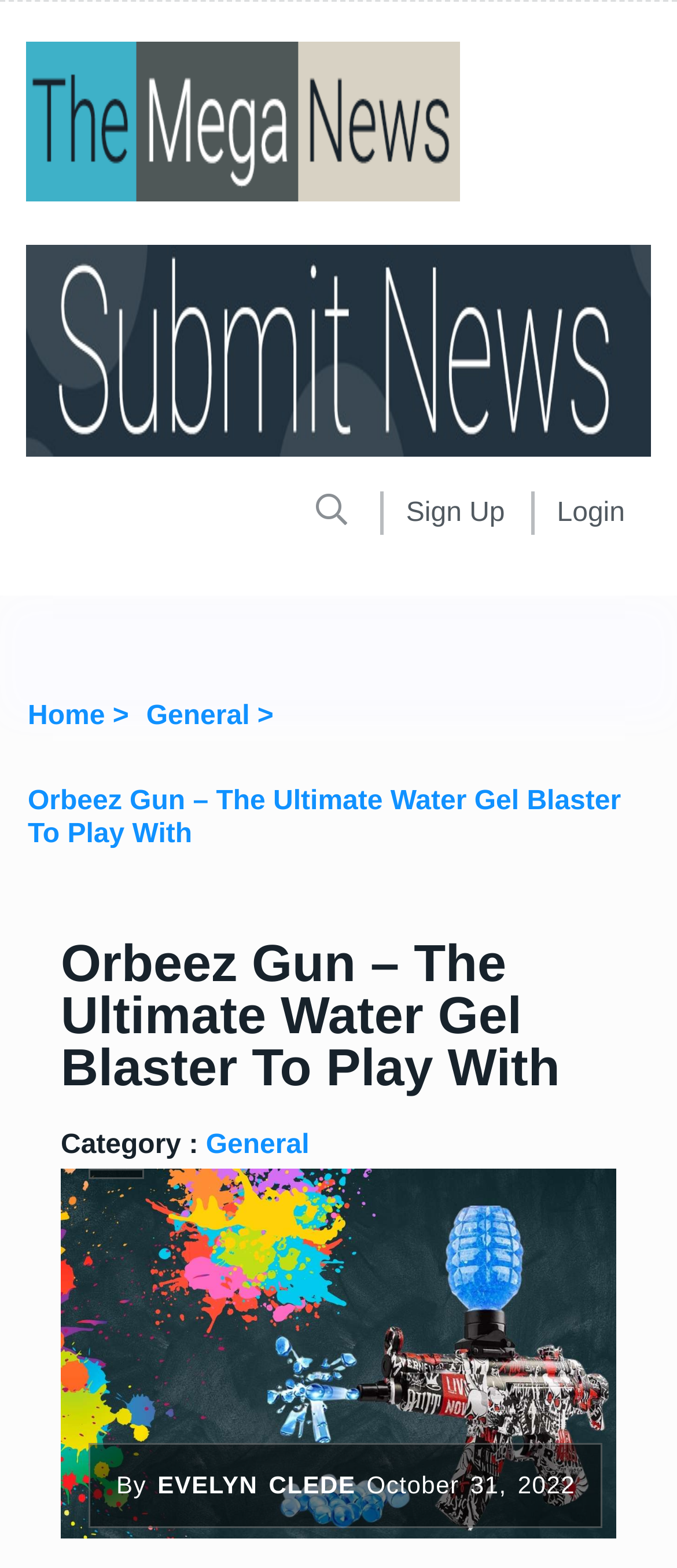Provide a one-word or short-phrase response to the question:
What is the category of the Orbeez Gun?

General